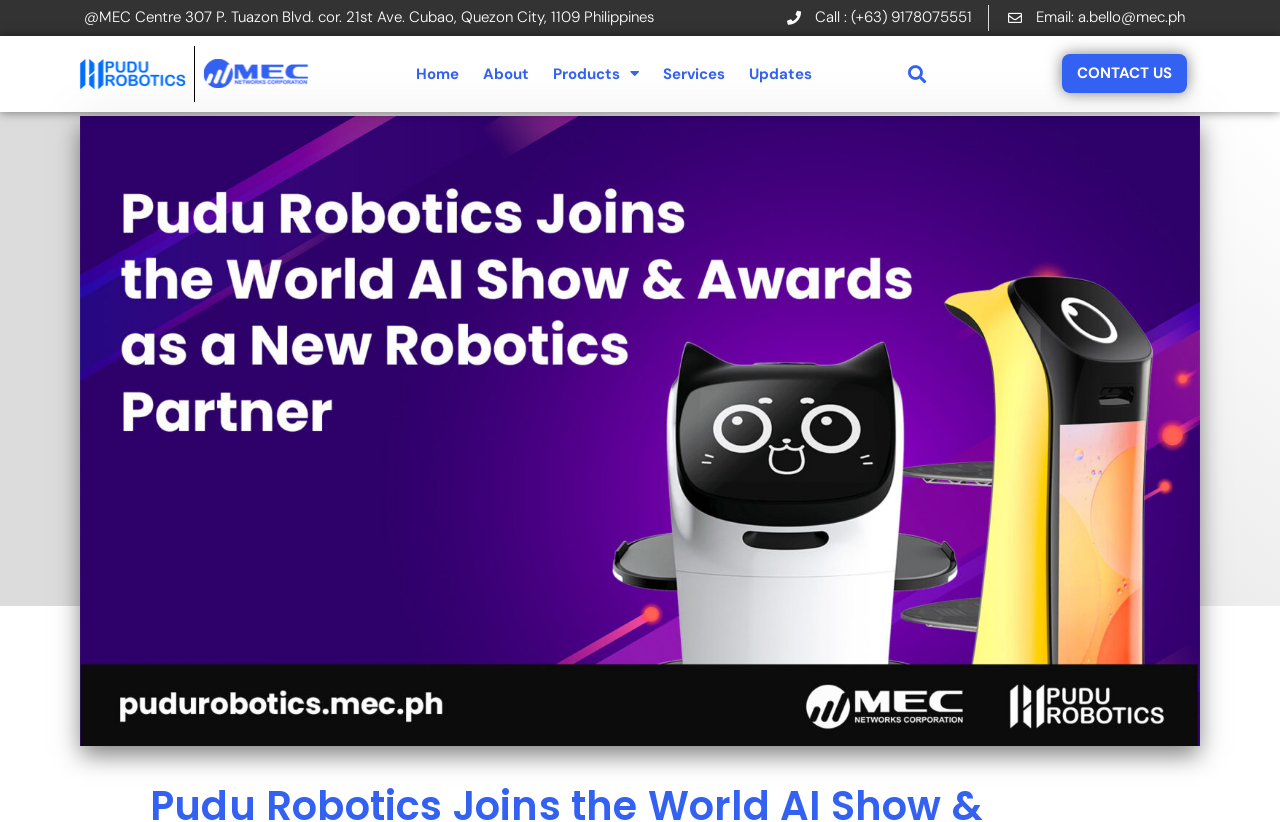Generate a thorough explanation of the webpage's elements.

The webpage appears to be the official website of Pudu Robotics Philippines. At the top-left corner, there is a logo of Pudu Robotics Philippines, which is an image. Below the logo, there is a navigation menu with five links: "Home", "About", "Products", "Services", and "Updates". The "Products" link has a dropdown menu.

On the top-right corner, there is a search bar. Next to the search bar, there is a prominent "CONTACT US" button.

In the middle of the page, there is a large image that takes up most of the screen, with a title "Pudu Robotics Joins the World AI Show & Awards as a New Robotics Partner". This image likely contains information about the event or partnership.

At the bottom of the page, there is a section with the company's contact information, including the address "MEC Centre 307 P. Tuazon Blvd. cor. 21st Ave. Cubao, Quezon City, 1109 Philippines", a phone number "(+63) 9178075551", and an email address "a.bello@mec.ph".